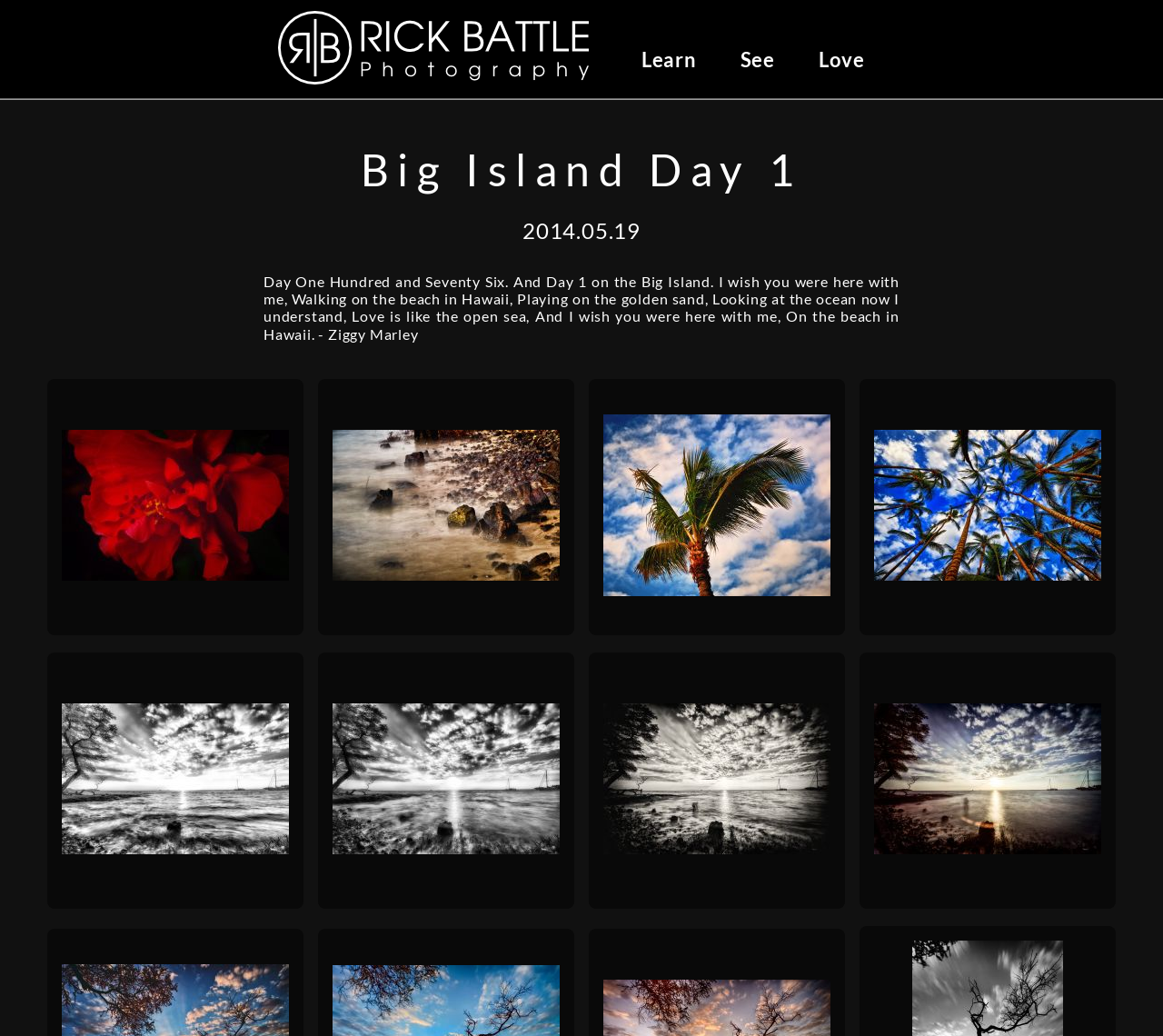What is the theme of the webpage?
Using the image, provide a detailed and thorough answer to the question.

The theme of the webpage is obtained by analyzing the content of the webpage, which includes a heading 'Big Island Day 1', a quote about the ocean, and multiple images, suggesting that the webpage is about photography and travel, specifically a trip to the Big Island.